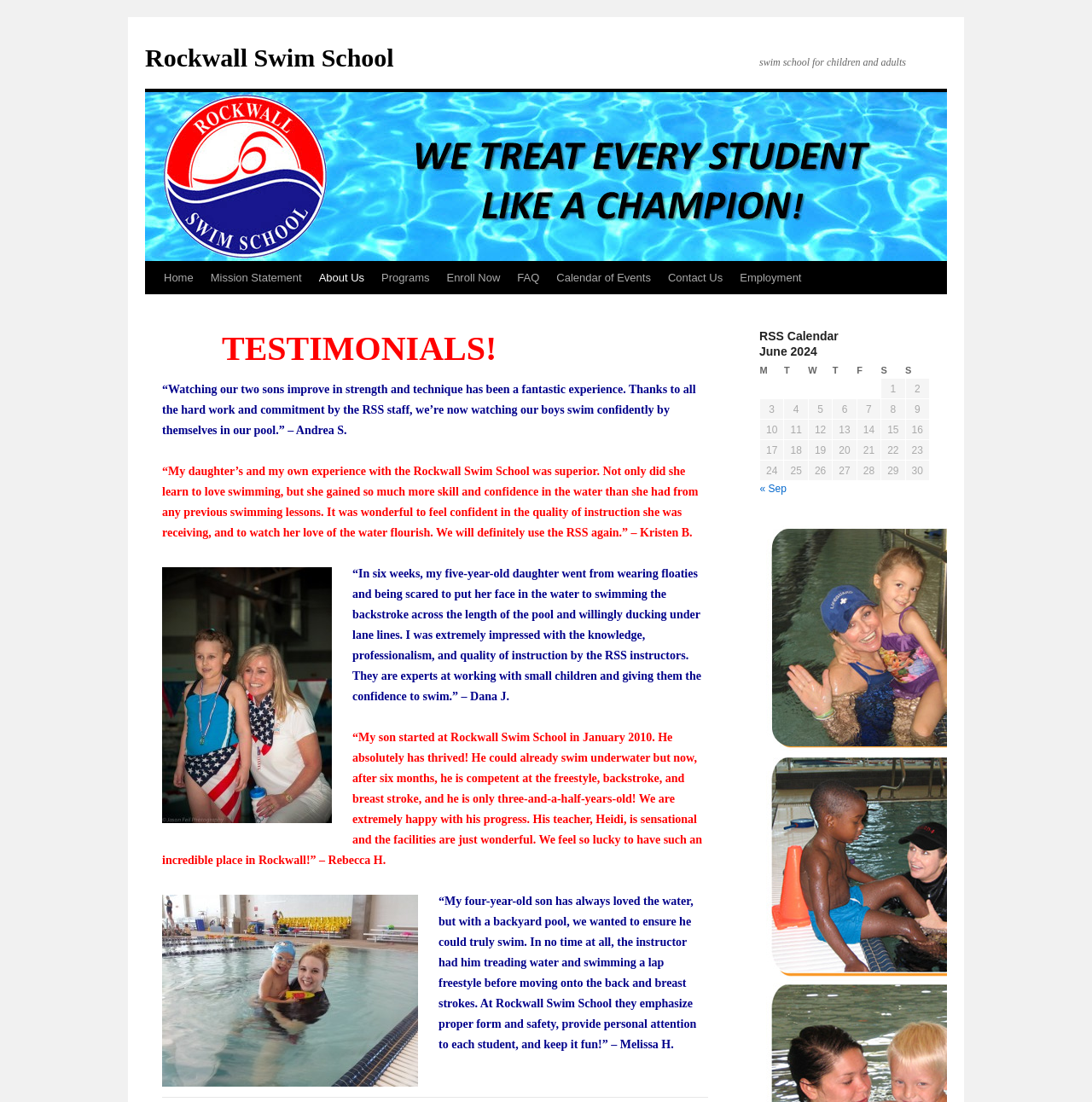Locate the bounding box coordinates of the element's region that should be clicked to carry out the following instruction: "Read the testimonial from Andrea S.". The coordinates need to be four float numbers between 0 and 1, i.e., [left, top, right, bottom].

[0.148, 0.348, 0.637, 0.396]